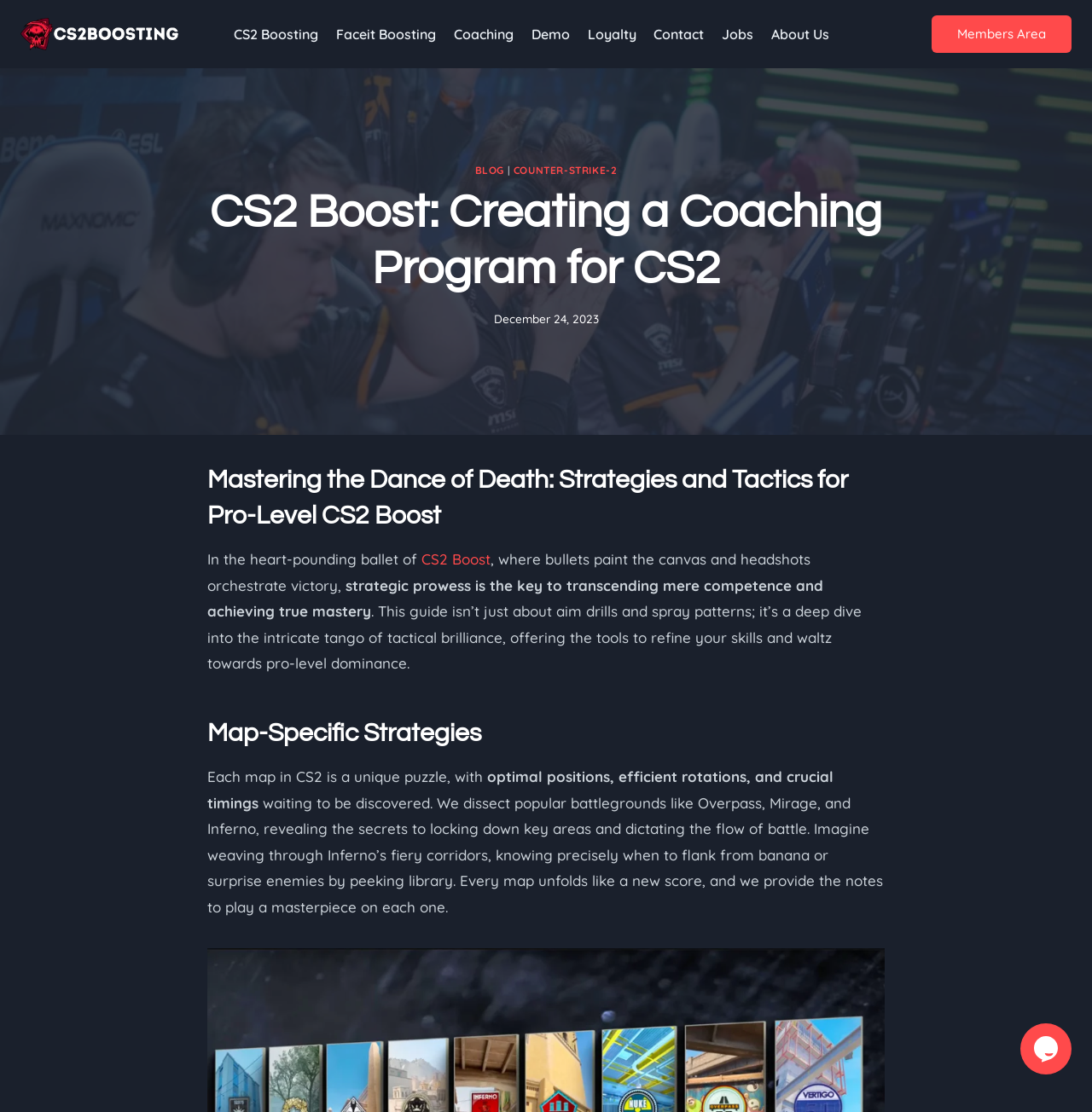Could you indicate the bounding box coordinates of the region to click in order to complete this instruction: "Explore the Coaching page".

[0.407, 0.017, 0.478, 0.044]